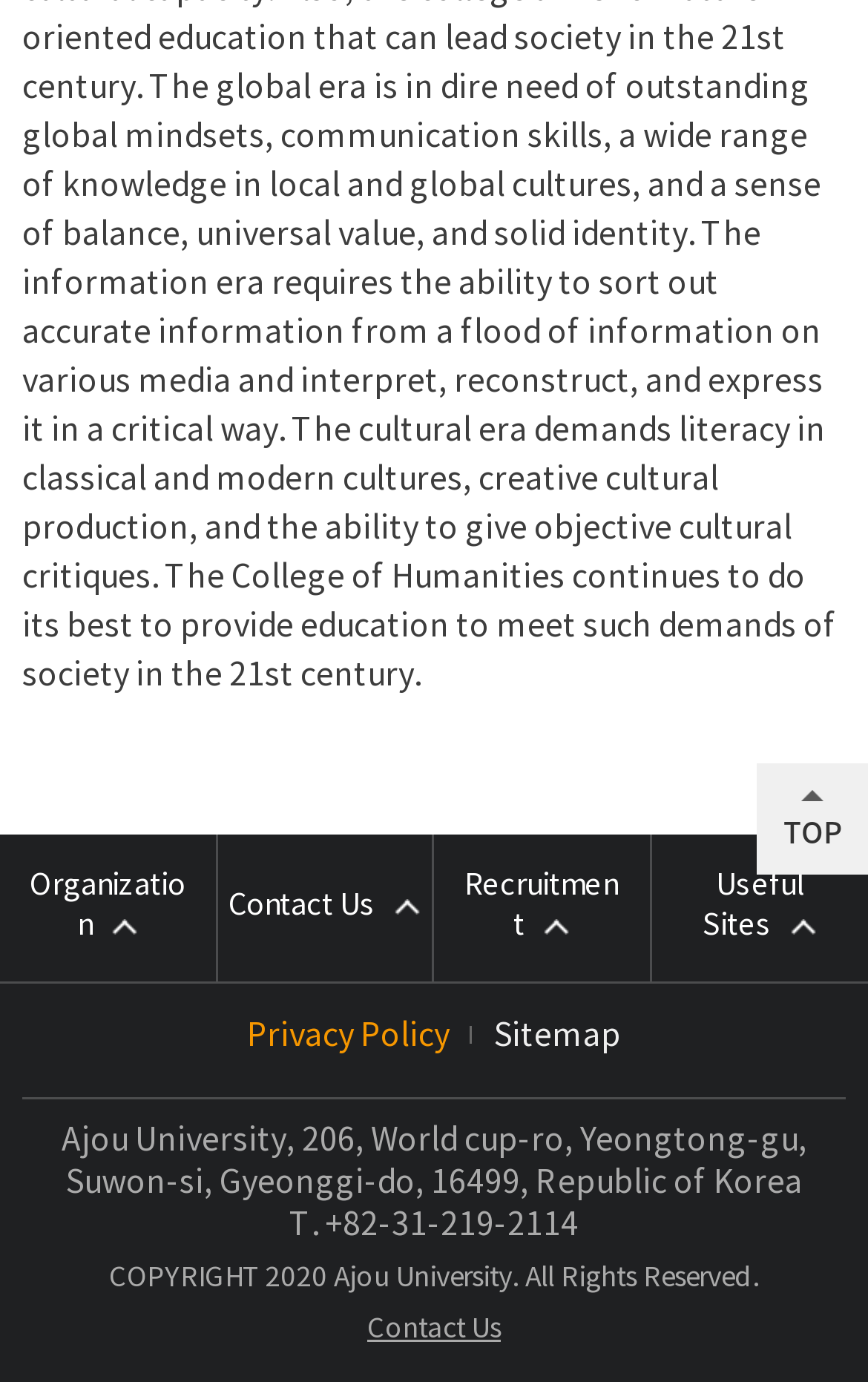Locate the bounding box coordinates of the element that should be clicked to fulfill the instruction: "View Recruitment".

[0.5, 0.604, 0.747, 0.71]